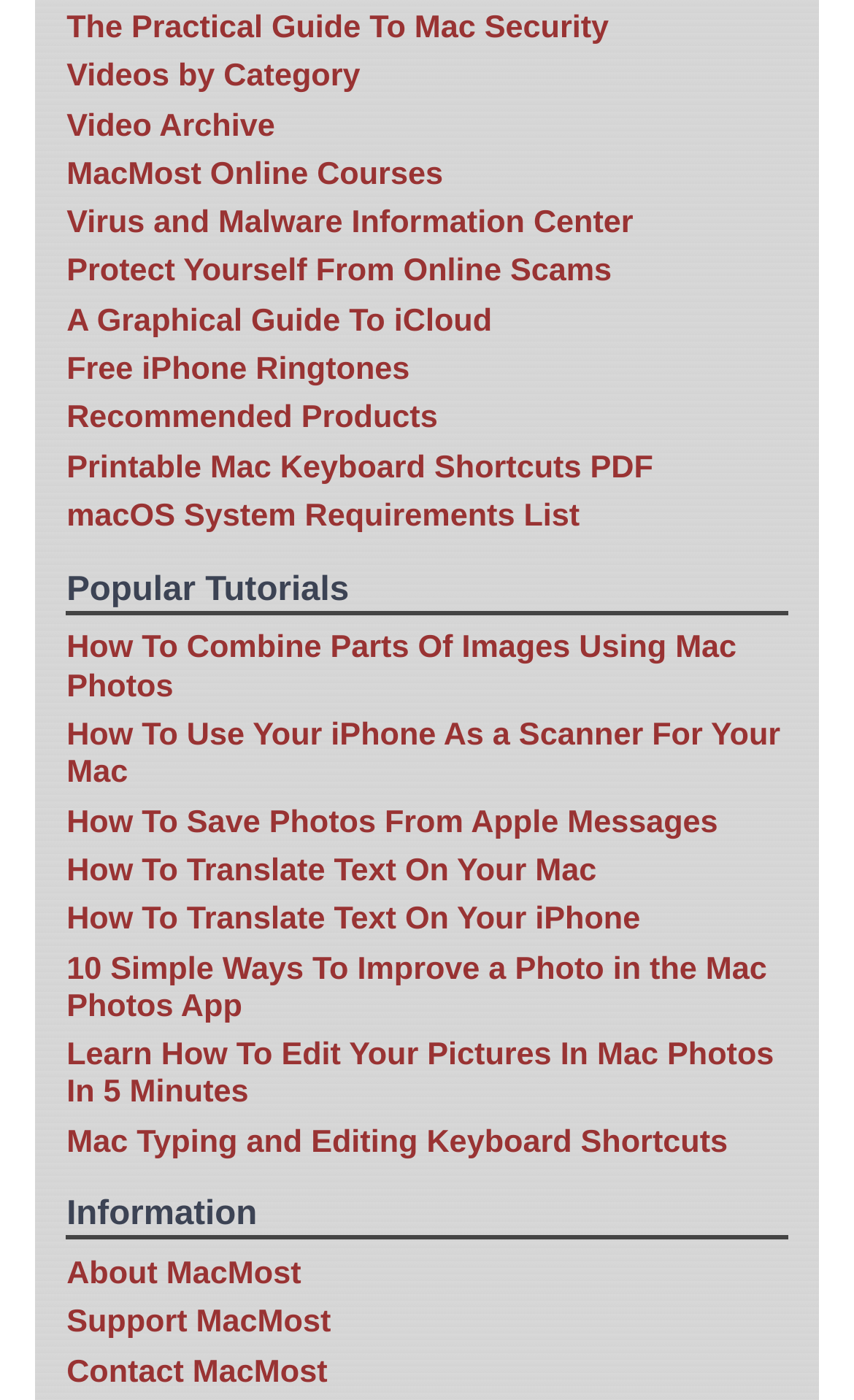Can you find the bounding box coordinates for the element that needs to be clicked to execute this instruction: "Read about virus and malware information"? The coordinates should be given as four float numbers between 0 and 1, i.e., [left, top, right, bottom].

[0.078, 0.147, 0.742, 0.172]